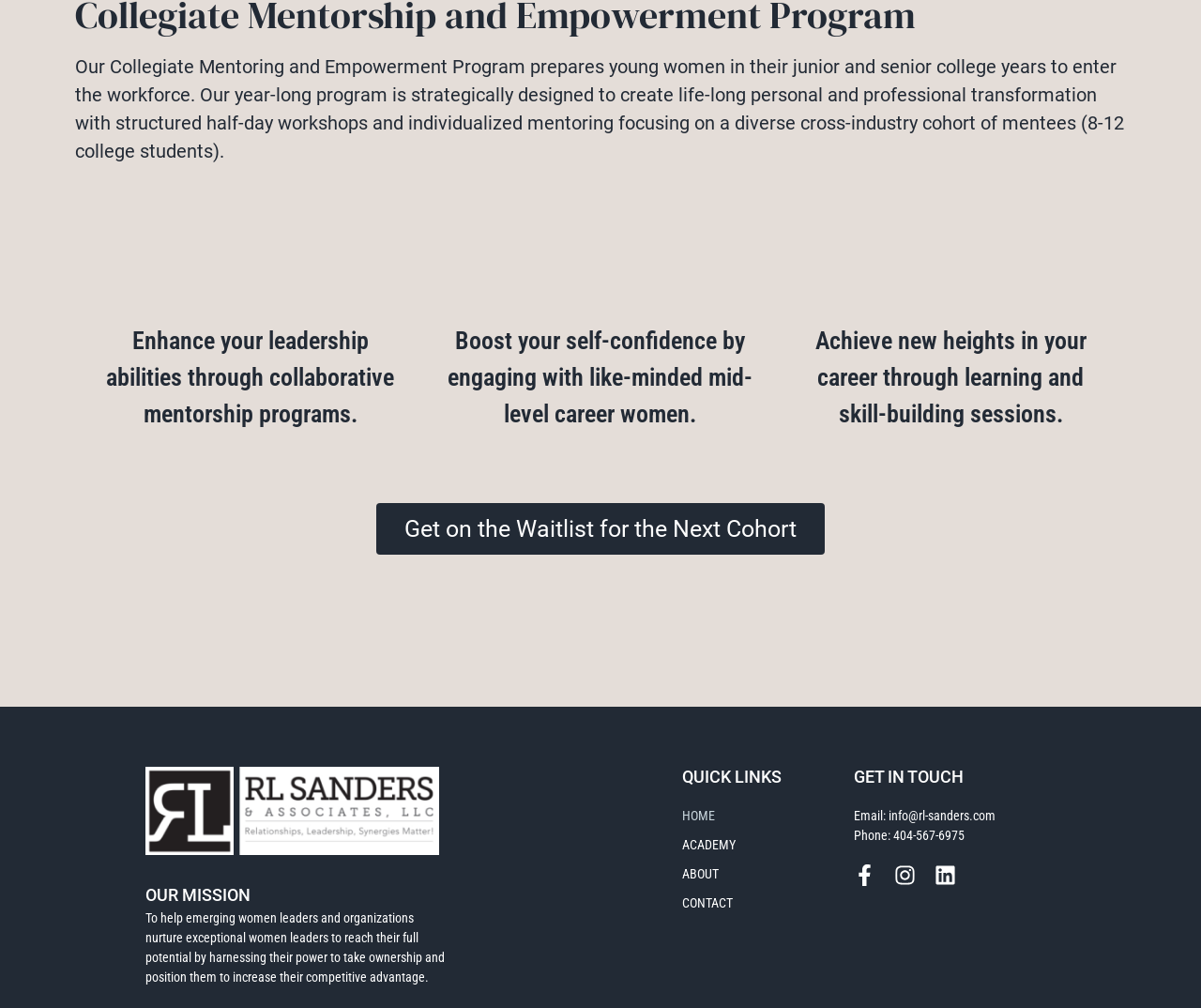Please use the details from the image to answer the following question comprehensively:
What type of content is available in the 'ACADEMY' section?

Based on the text 'Achieve new heights in your career through learning and skill-building sessions.', it is likely that the 'ACADEMY' section contains content related to learning and skill-building.